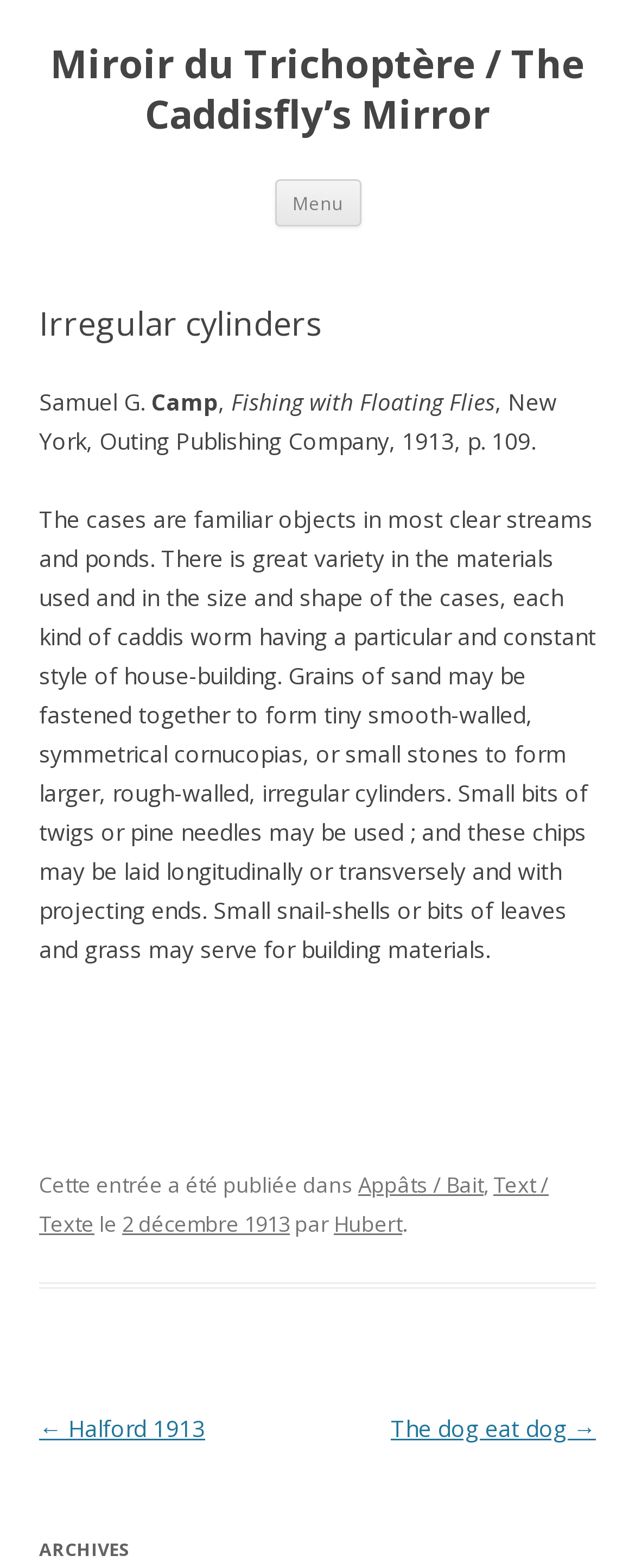What is the date of publication of the text?
Use the image to give a comprehensive and detailed response to the question.

The answer can be found in the footer section of the webpage, where it states 'Cette entrée a été publiée dans ... le 2 décembre 1913 par Hubert'.